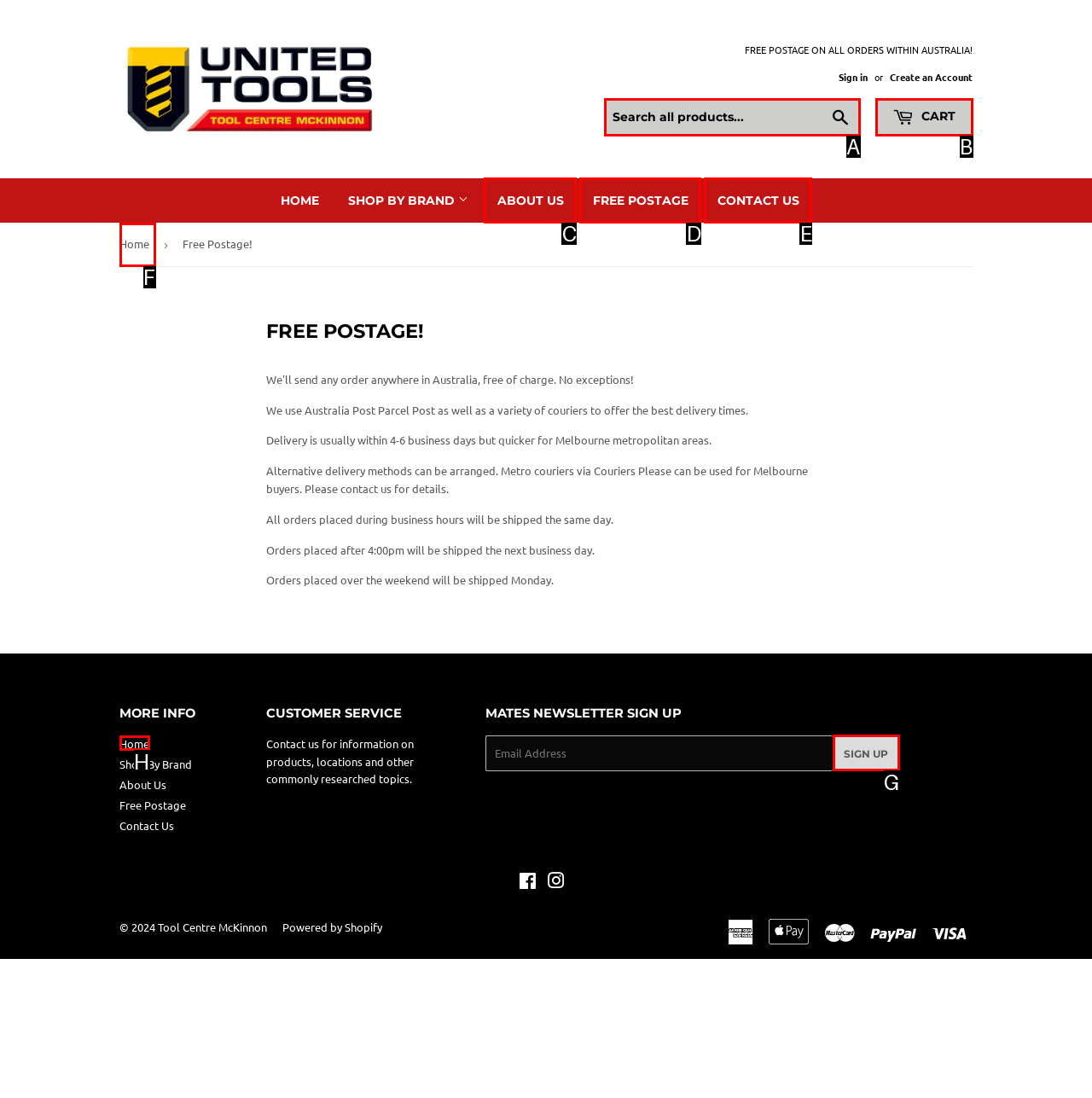Refer to the description: About Us and choose the option that best fits. Provide the letter of that option directly from the options.

C